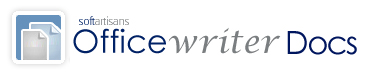Generate an in-depth description of the visual content.

This image features the logo for "OfficeWriter Docs," associated with SoftArtisans. The design comprises a symbolic representation of documents – featuring a stacked paper icon in a pale blue square – alongside the text "OfficeWriter" written in a bold, modern font, with the "Docs" portion appearing in a lighter gray. This logo encapsulates the brand's focus on document processing and management solutions, reflecting professionalism and accessibility for users seeking support in their office document needs. The visual elements work together to create a clean and inviting appearance, suitable for a technical documentation context.